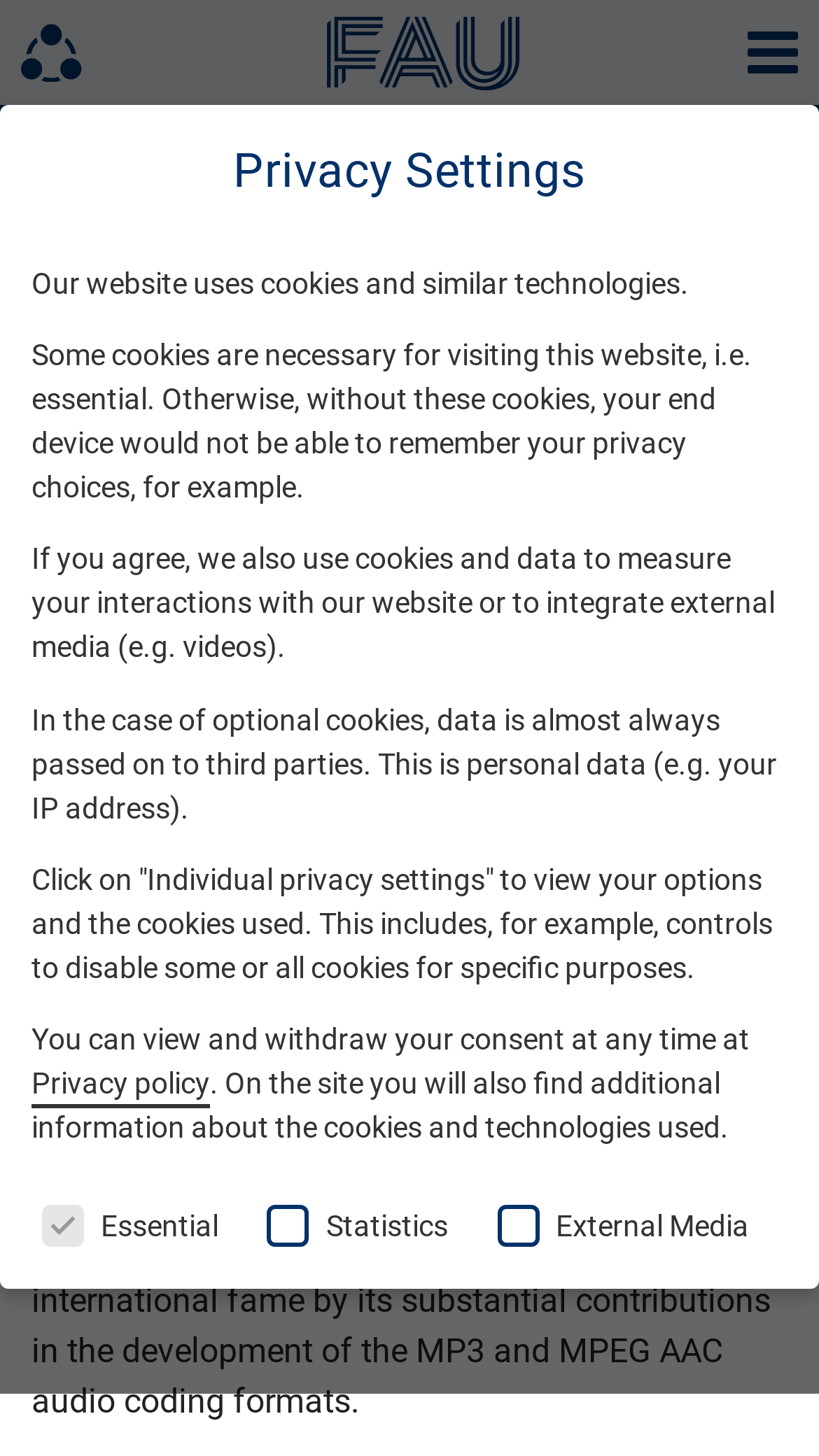Answer briefly with one word or phrase:
What is the name of the audio coding format developed by the institute?

MP3 and MPEG AAC